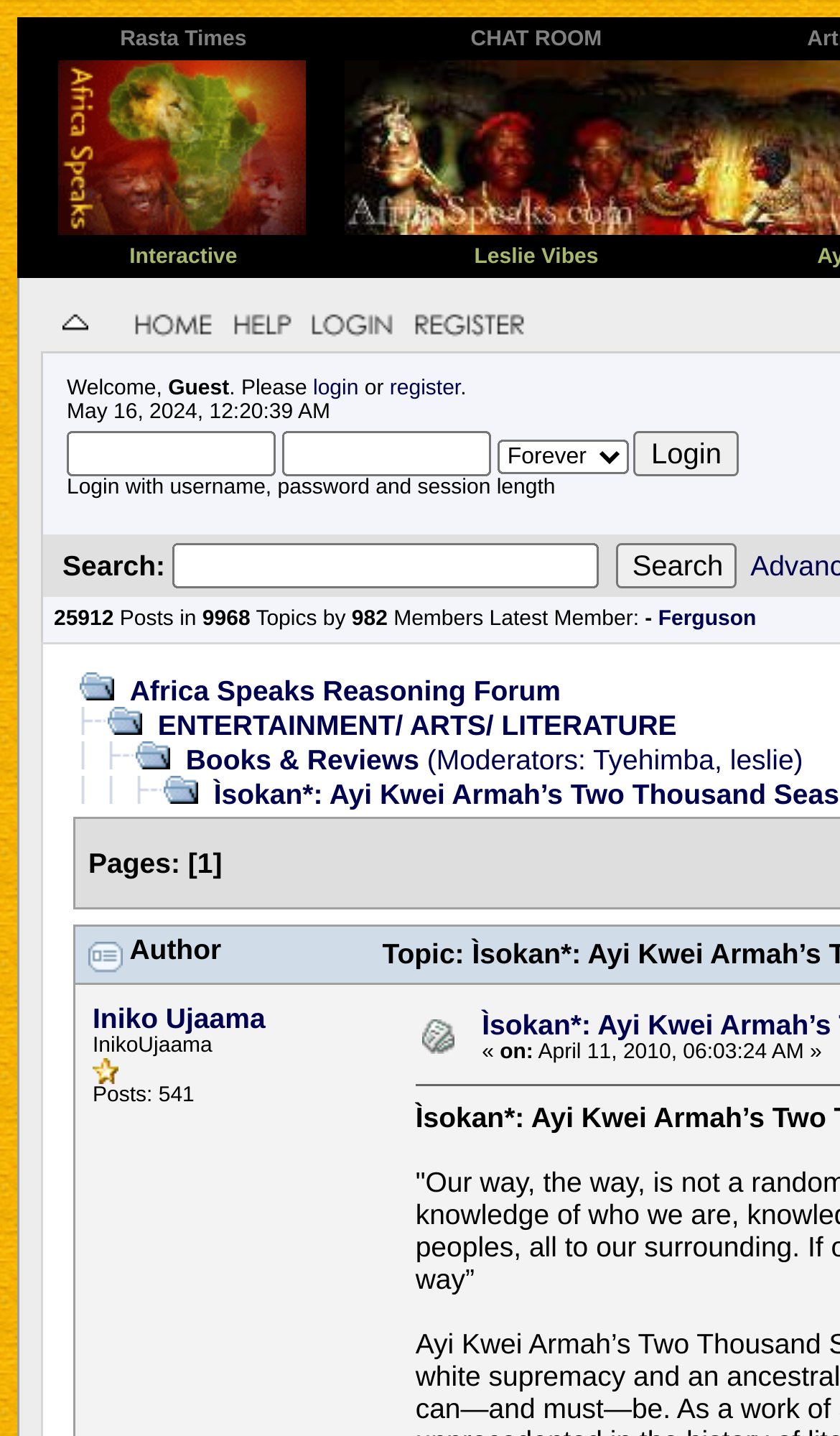How many table cells are in the 'Author' table row?
Please provide a detailed answer to the question.

I examined the 'Author' table row and found only 1 table cell, which contains the link 'Iniko Ujaama' and other elements.